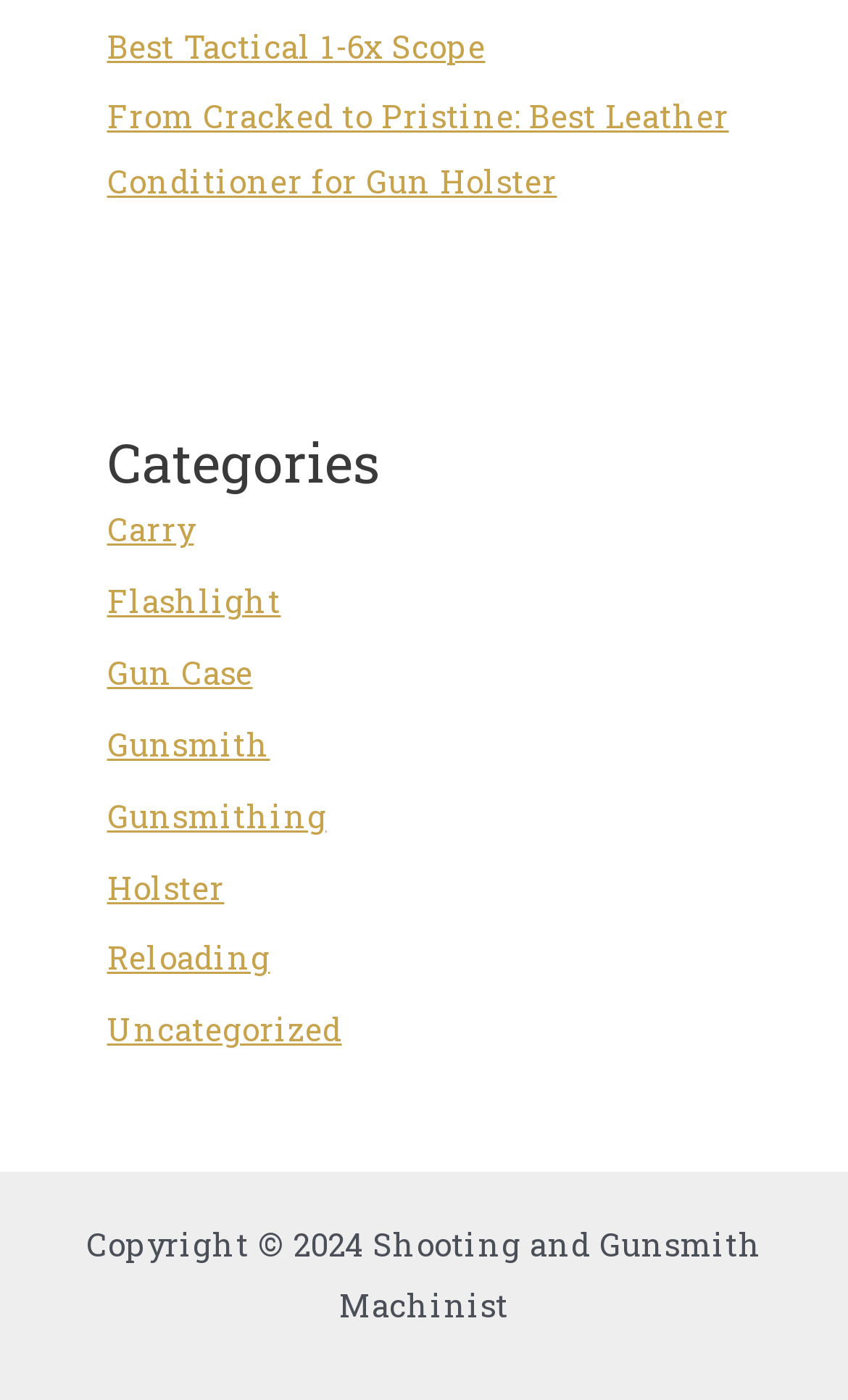Please determine the bounding box coordinates of the section I need to click to accomplish this instruction: "Visit the 'Holster' page".

[0.126, 0.619, 0.265, 0.648]